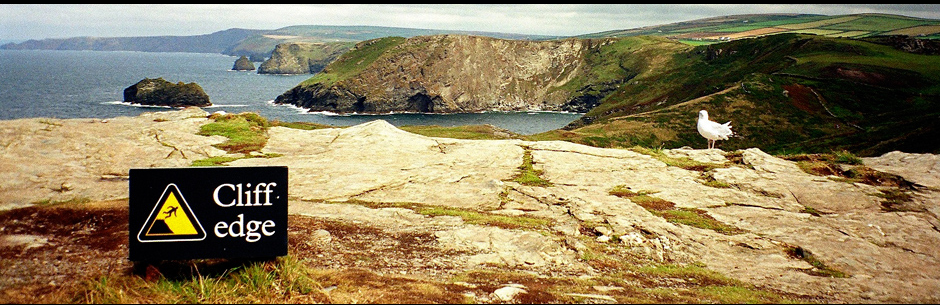Please answer the following query using a single word or phrase: 
What type of landscape is depicted in the image?

Coastal